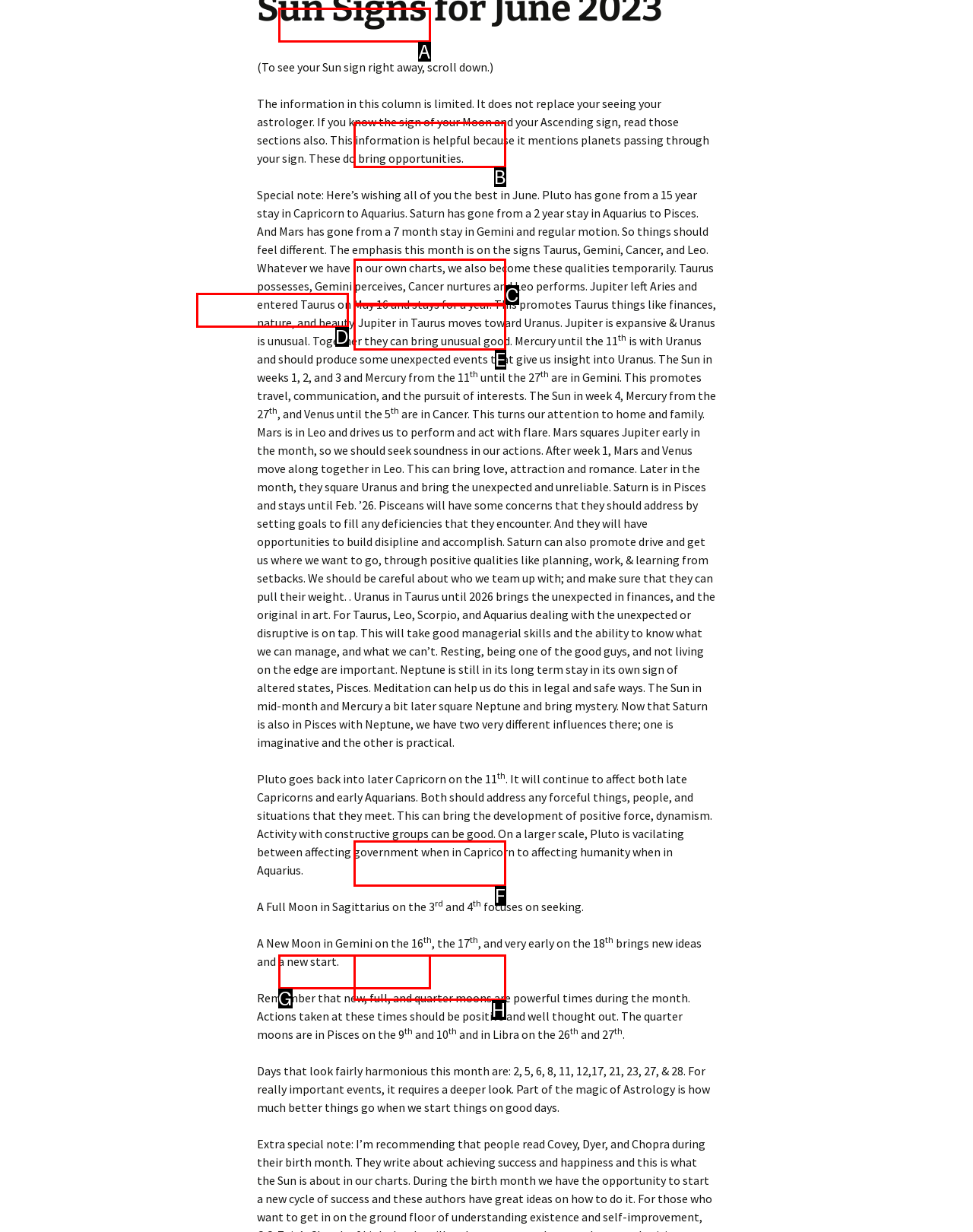Tell me which one HTML element best matches the description: htpp://www.meetup.com/star-guild-astrology-meetup
Answer with the option's letter from the given choices directly.

C